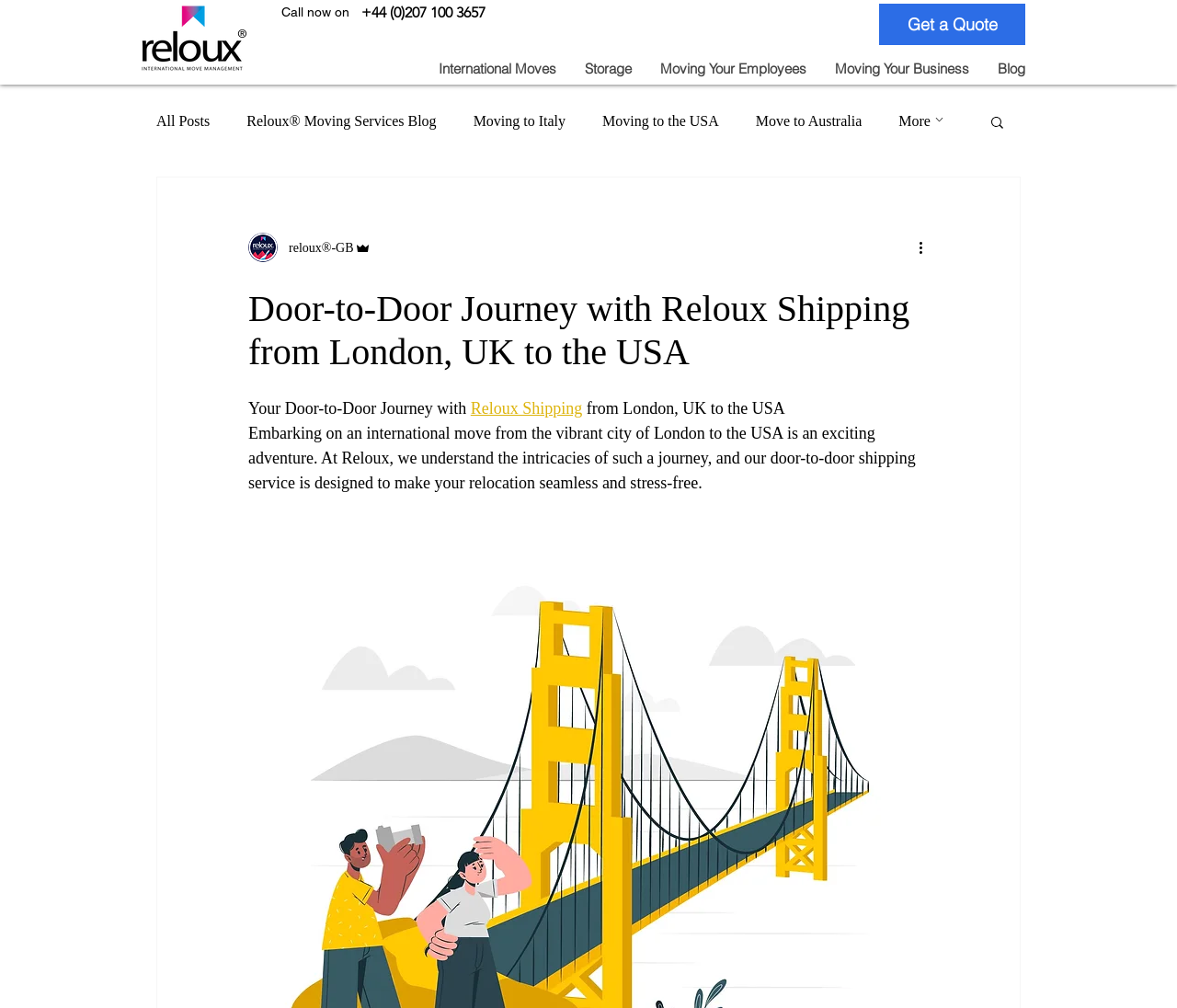Kindly determine the bounding box coordinates of the area that needs to be clicked to fulfill this instruction: "Read the blog post about moving to the USA".

[0.512, 0.112, 0.611, 0.129]